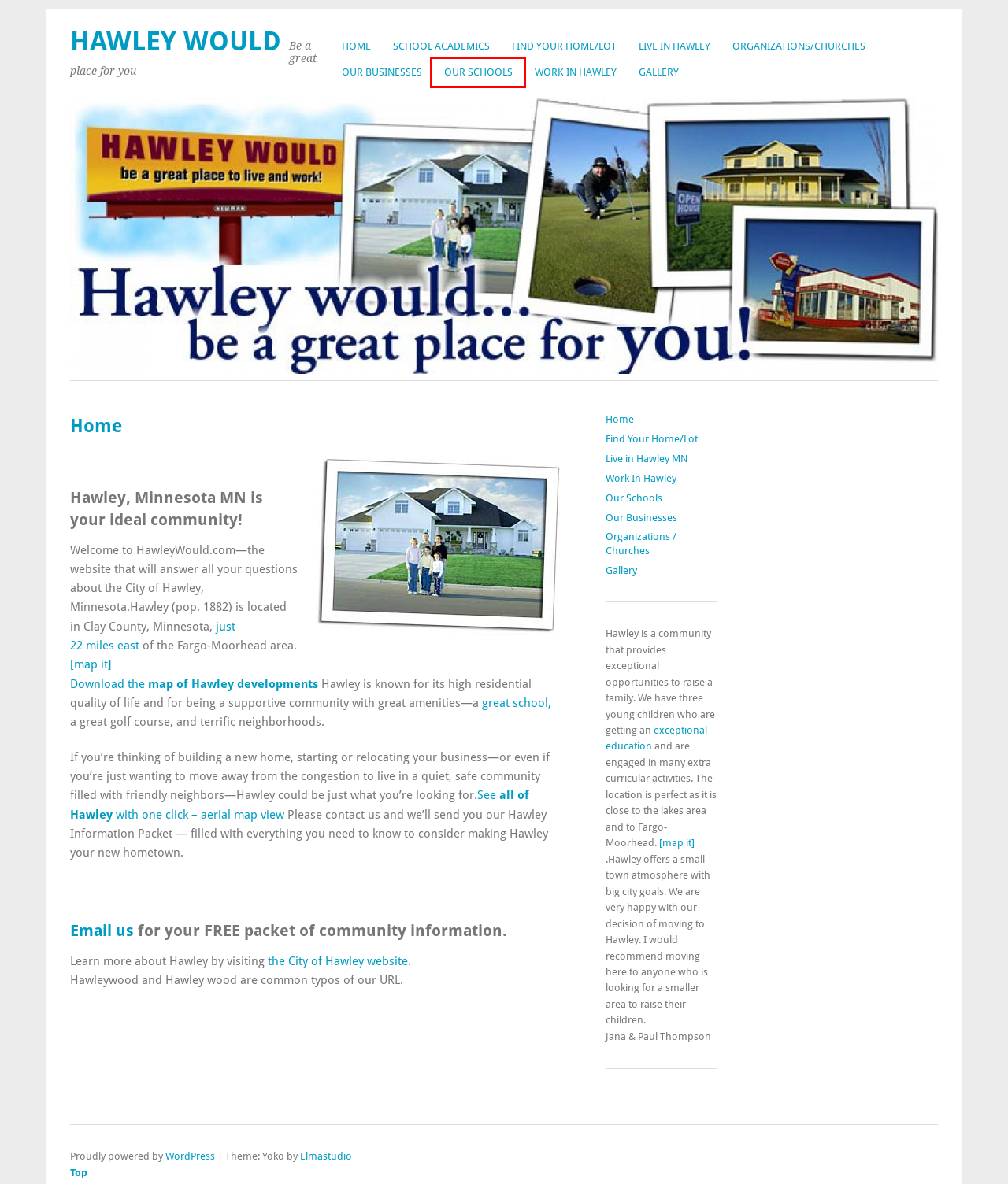Look at the given screenshot of a webpage with a red rectangle bounding box around a UI element. Pick the description that best matches the new webpage after clicking the element highlighted. The descriptions are:
A. Work In Hawley |
B. Live in Hawley MN |
C. Blog Tool, Publishing Platform, and CMS – WordPress.org
D. Our Schools |
E. Gallery |
F. Find Your Home/Lot |
G. Premium WordPress Themes | ElmaStudio
H. Academics at Hawley High School |

D